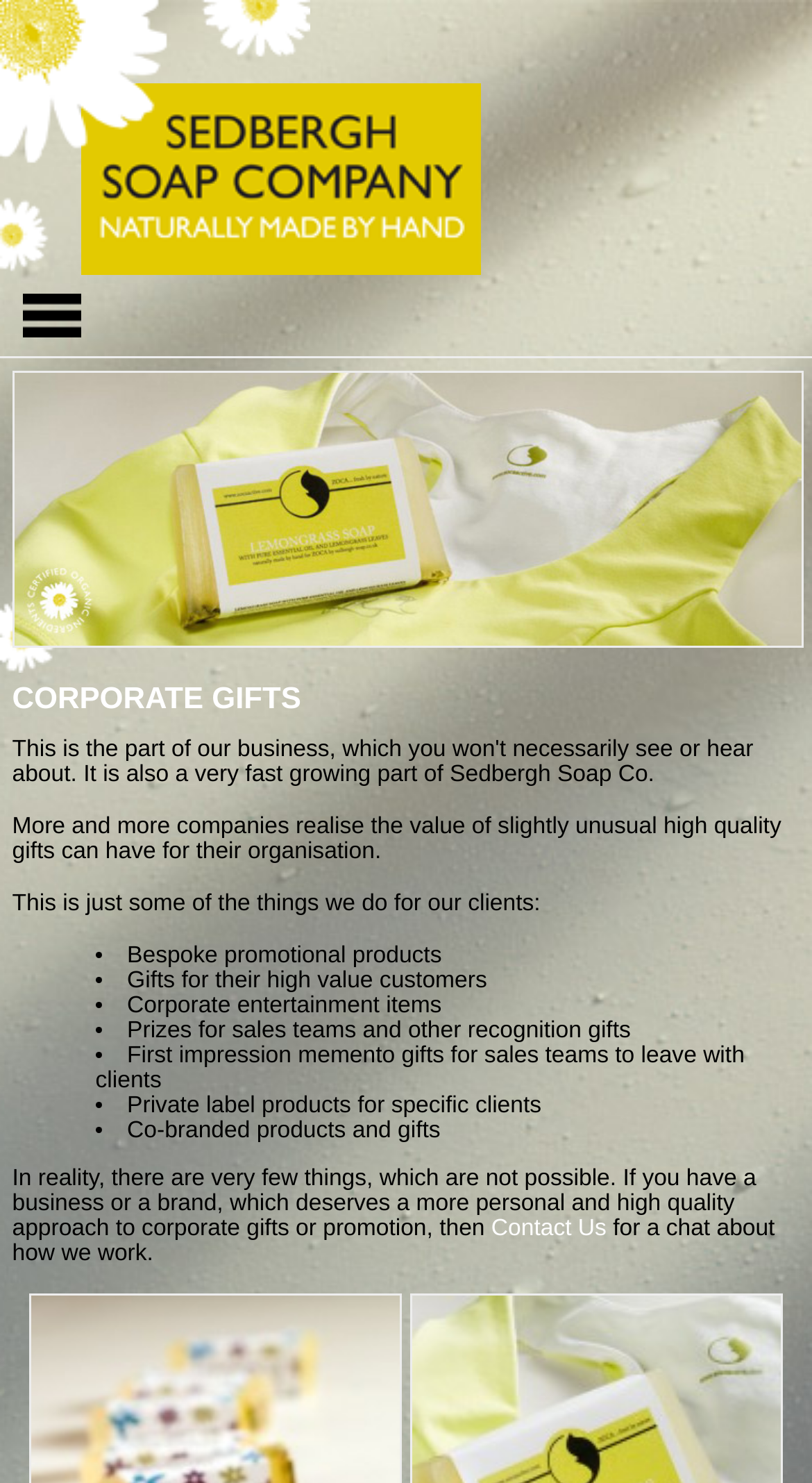Determine the bounding box coordinates of the section to be clicked to follow the instruction: "Visit the 'GIFT IDEAS' page". The coordinates should be given as four float numbers between 0 and 1, formatted as [left, top, right, bottom].

[0.003, 0.763, 0.105, 0.836]